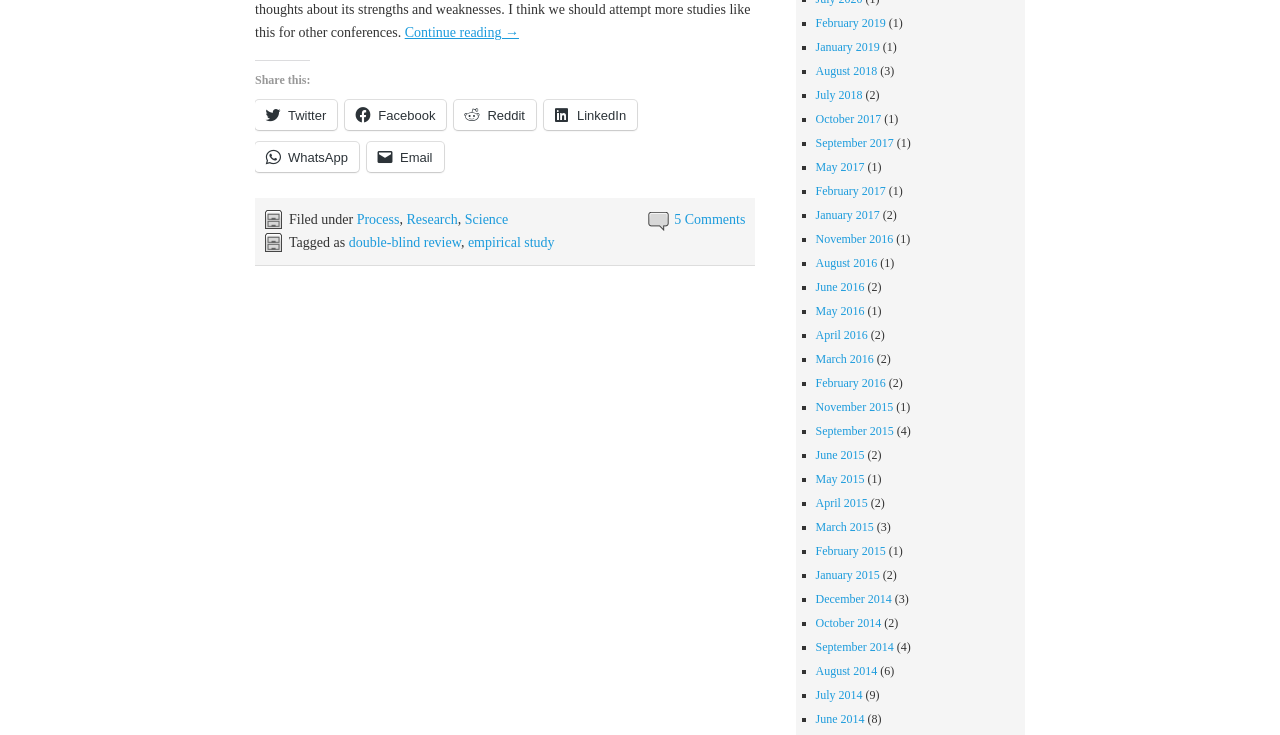Please answer the following question as detailed as possible based on the image: 
What is the topic of the article?

The topic of the article is related to 'double-blind review' and 'empirical study' as indicated by the links 'double-blind review' and 'empirical study' below the 'Tagged as' text.